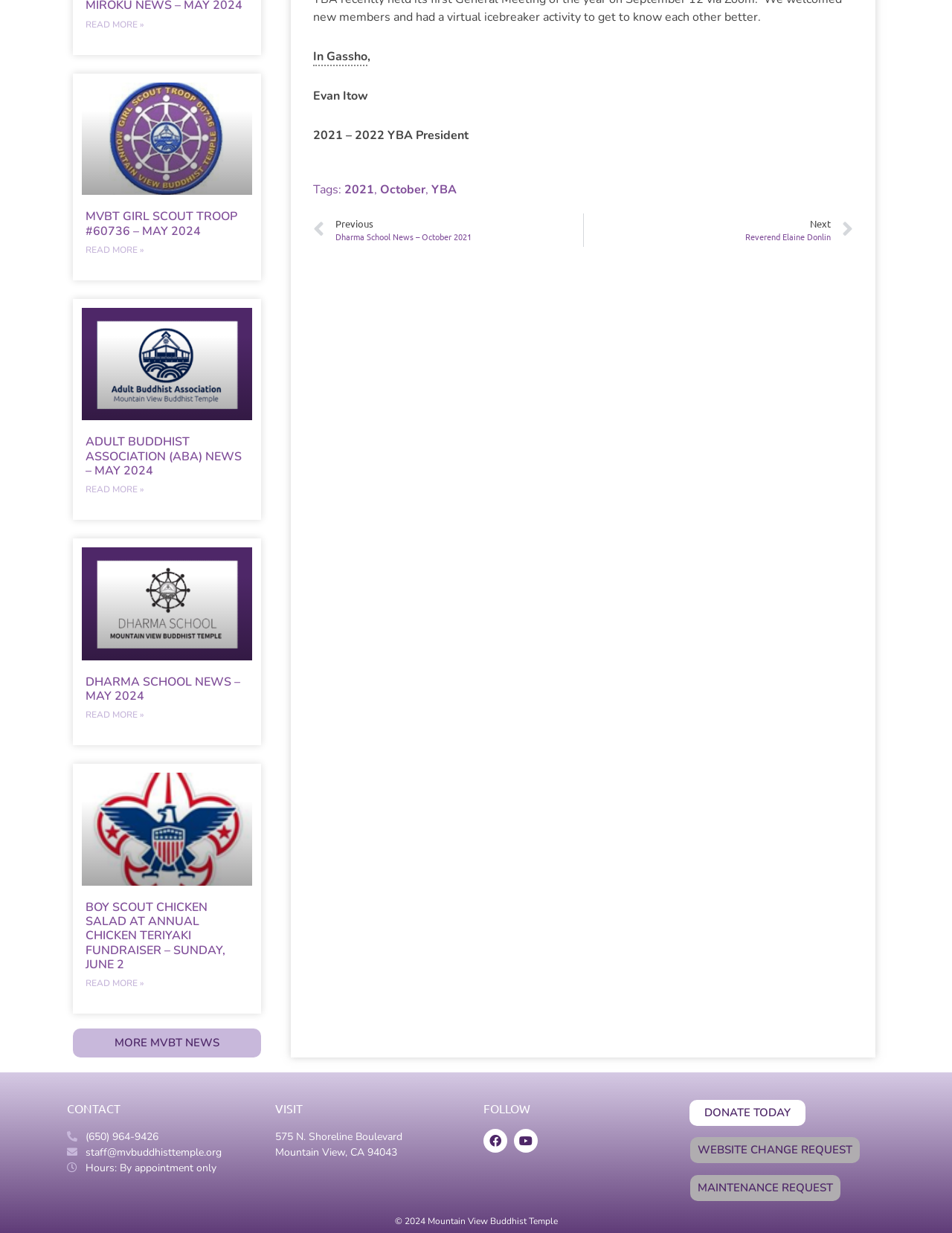How many social media links are on this page?
Please give a detailed and elaborate answer to the question.

I counted the number of social media links in the 'FOLLOW' section, which are Facebook and Youtube.